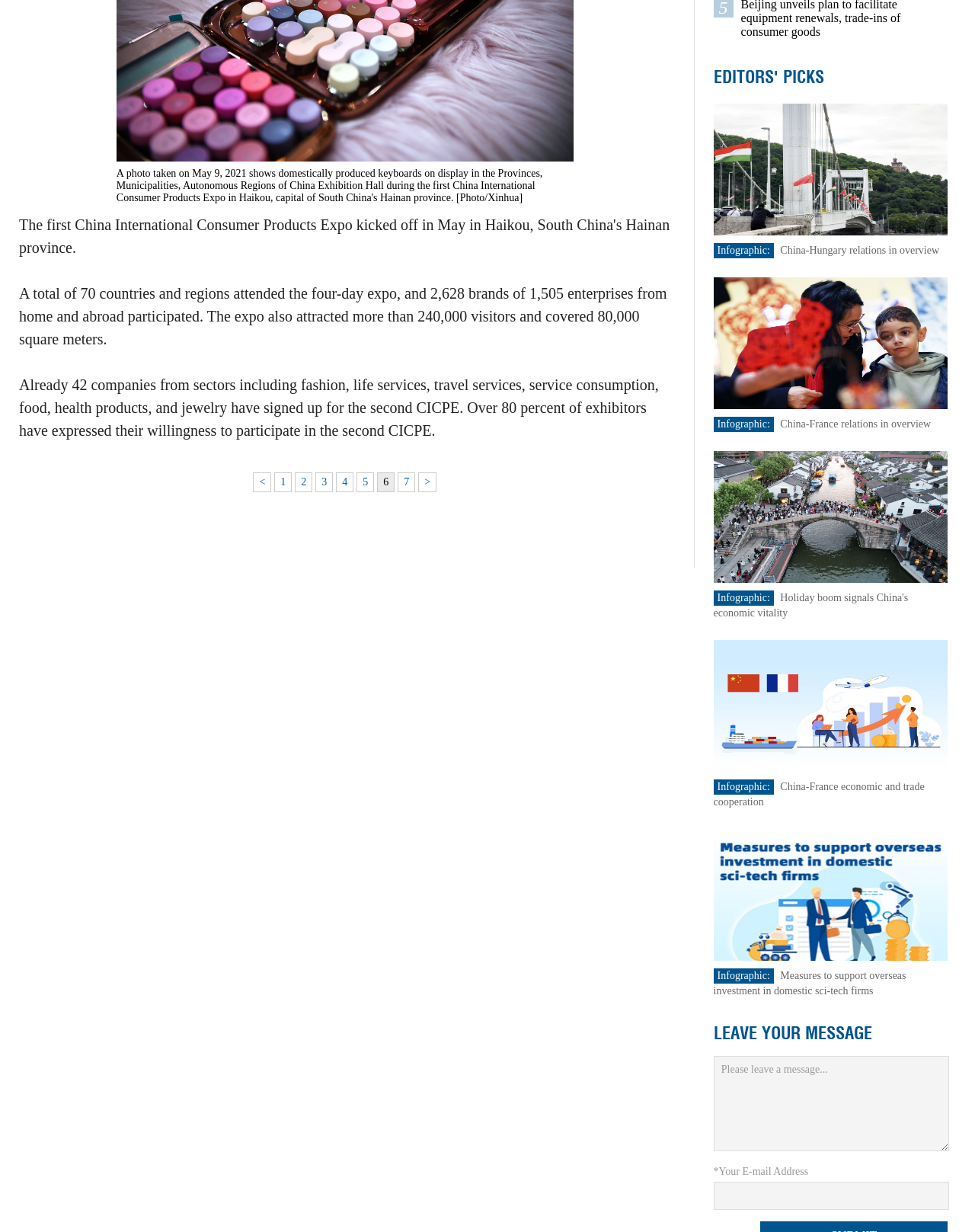Bounding box coordinates are specified in the format (top-left x, top-left y, bottom-right x, bottom-right y). All values are floating point numbers bounded between 0 and 1. Please provide the bounding box coordinate of the region this sentence describes: Editors' Picks

[0.732, 0.053, 0.845, 0.072]